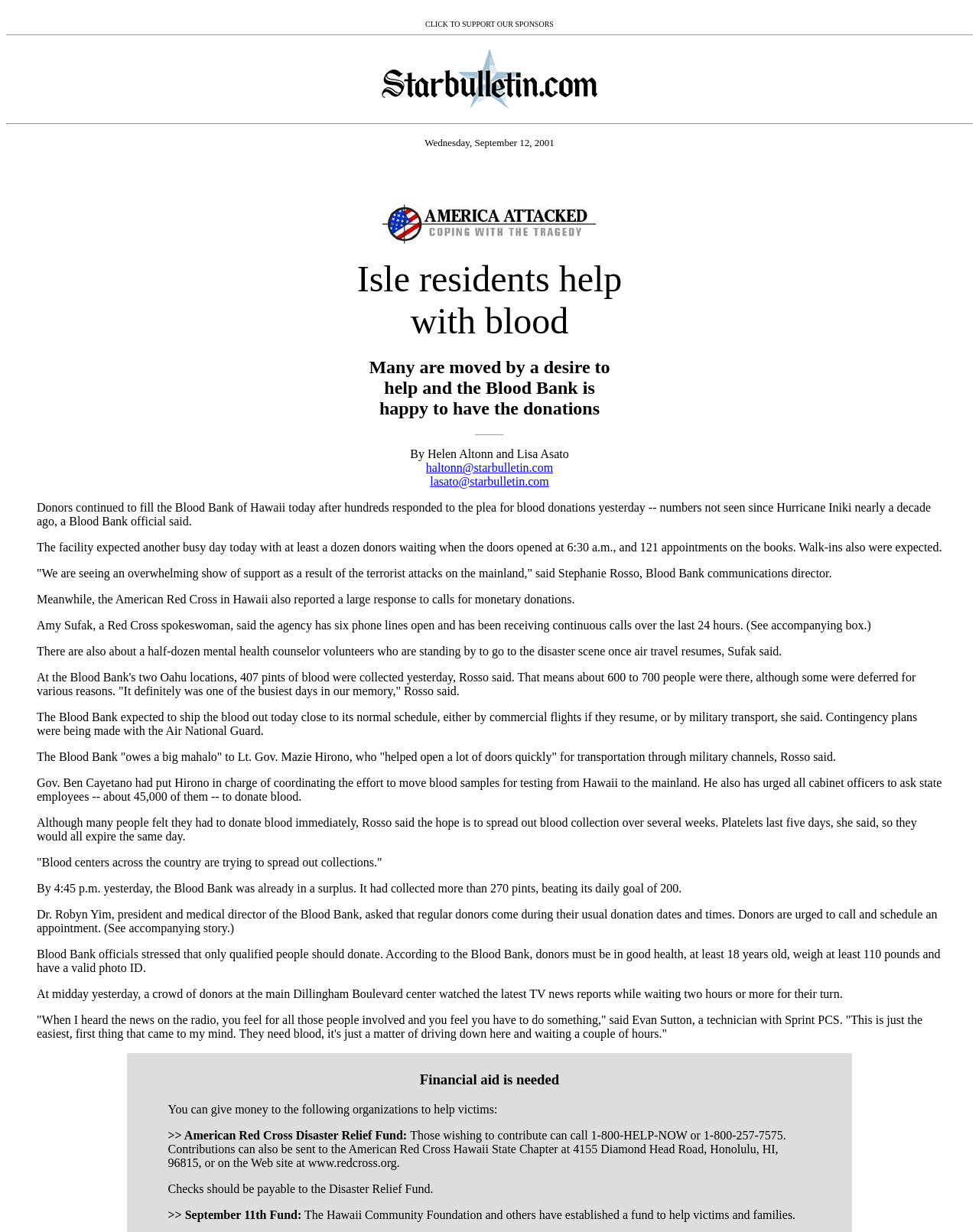Please give a one-word or short phrase response to the following question: 
What is the date mentioned in the article?

Wednesday, September 12, 2001